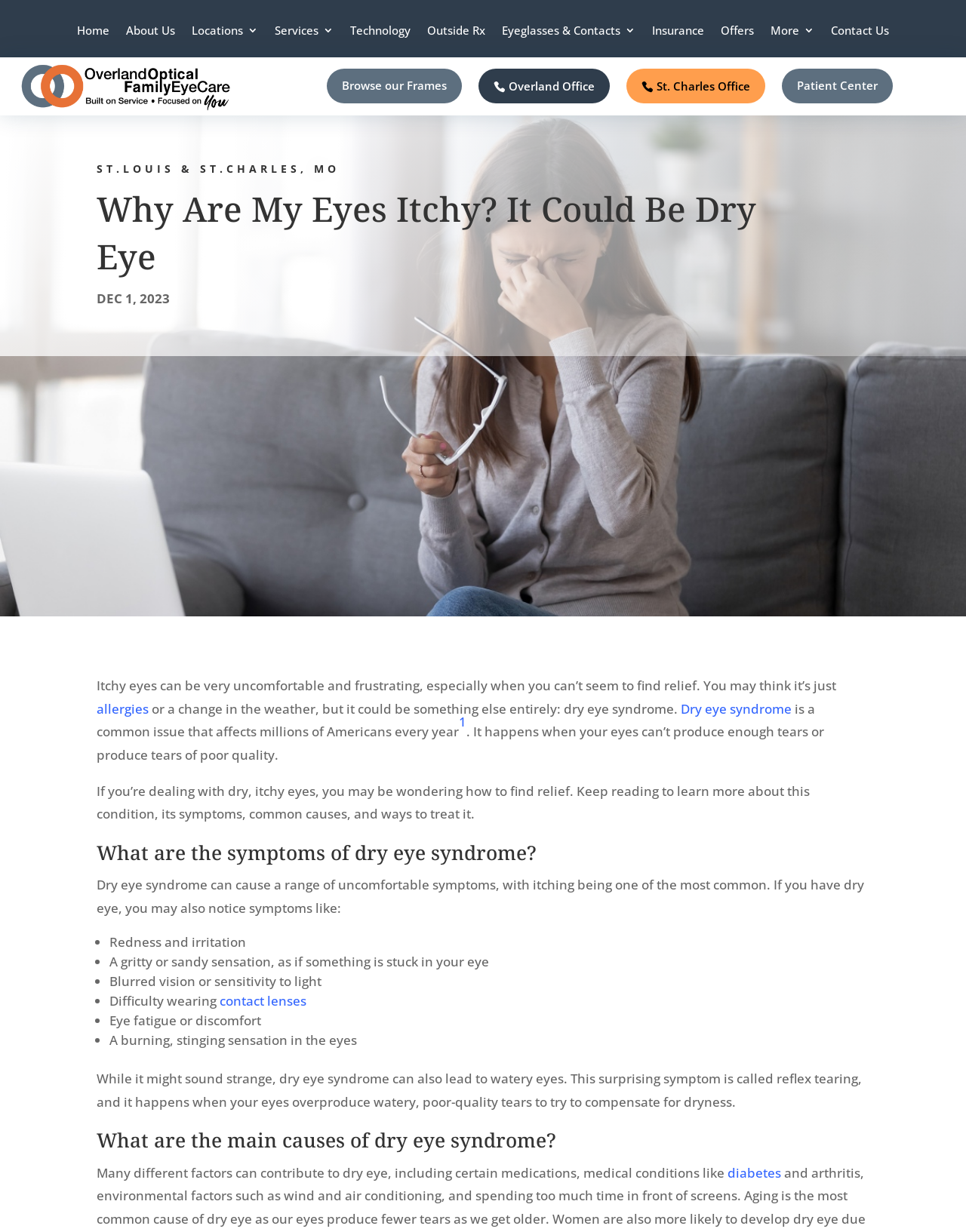Locate the bounding box coordinates of the segment that needs to be clicked to meet this instruction: "Browse our Frames".

[0.338, 0.056, 0.478, 0.084]